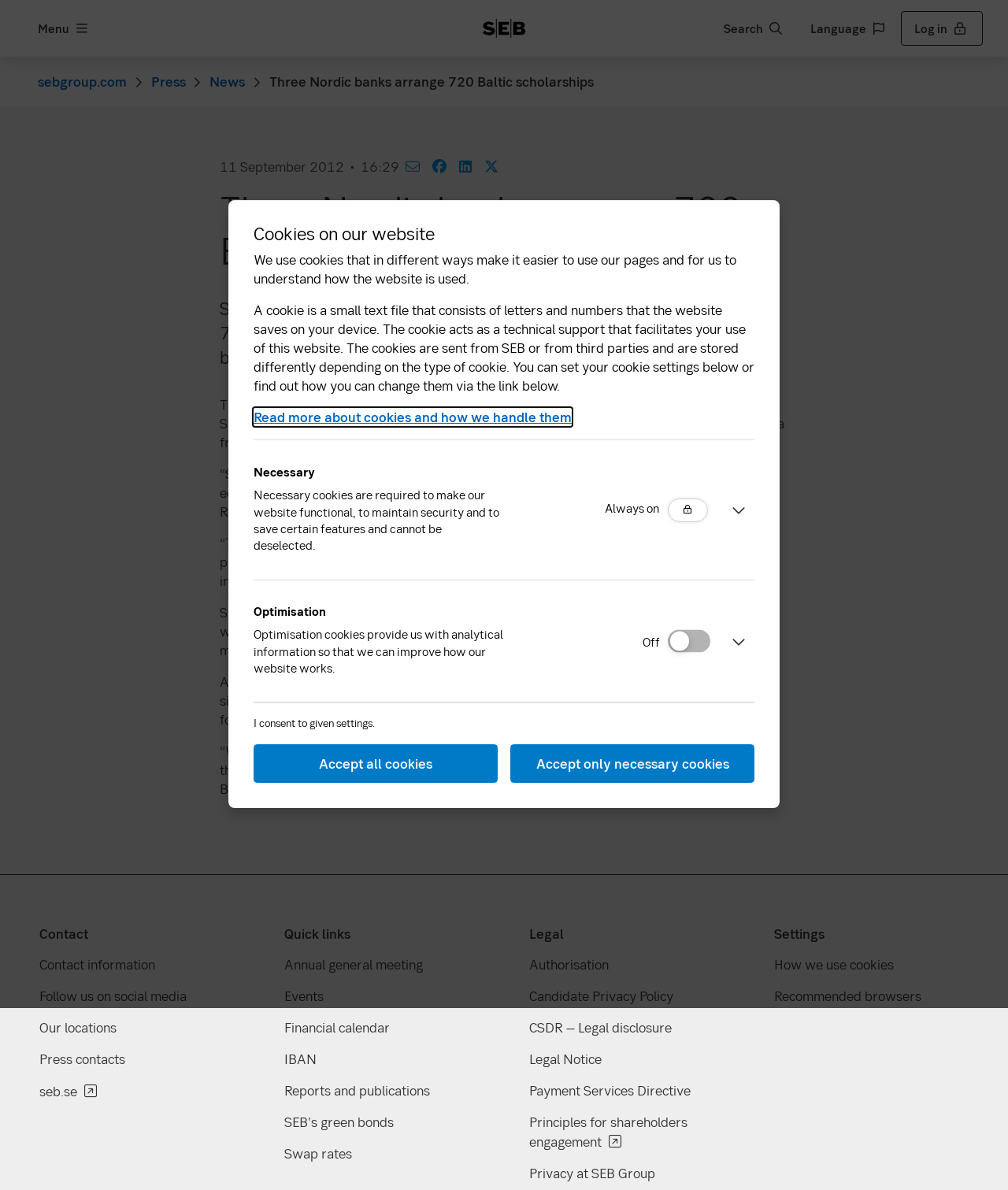Can you find and provide the title of the webpage?

Three Nordic banks arrange 720 Baltic scholarships